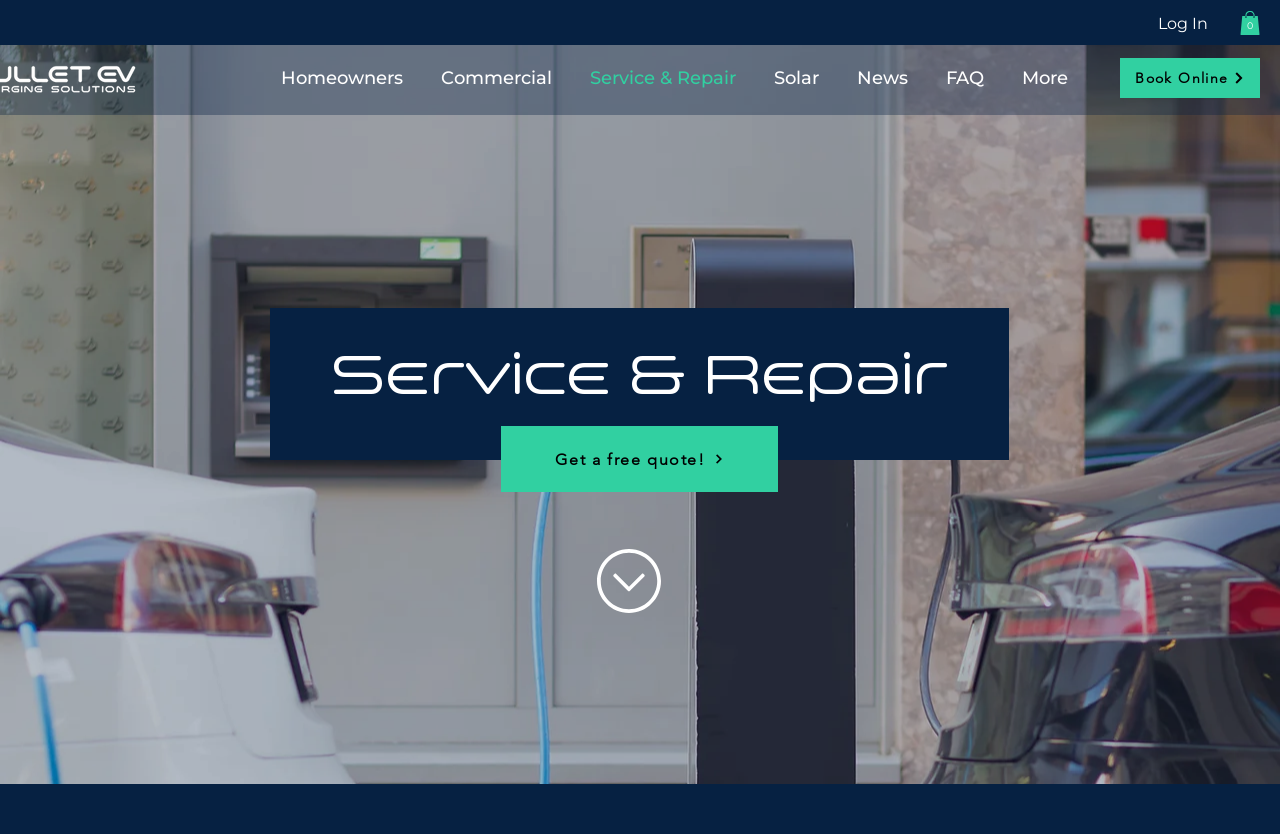Could you determine the bounding box coordinates of the clickable element to complete the instruction: "Log in to your account"? Provide the coordinates as four float numbers between 0 and 1, i.e., [left, top, right, bottom].

[0.894, 0.006, 0.955, 0.051]